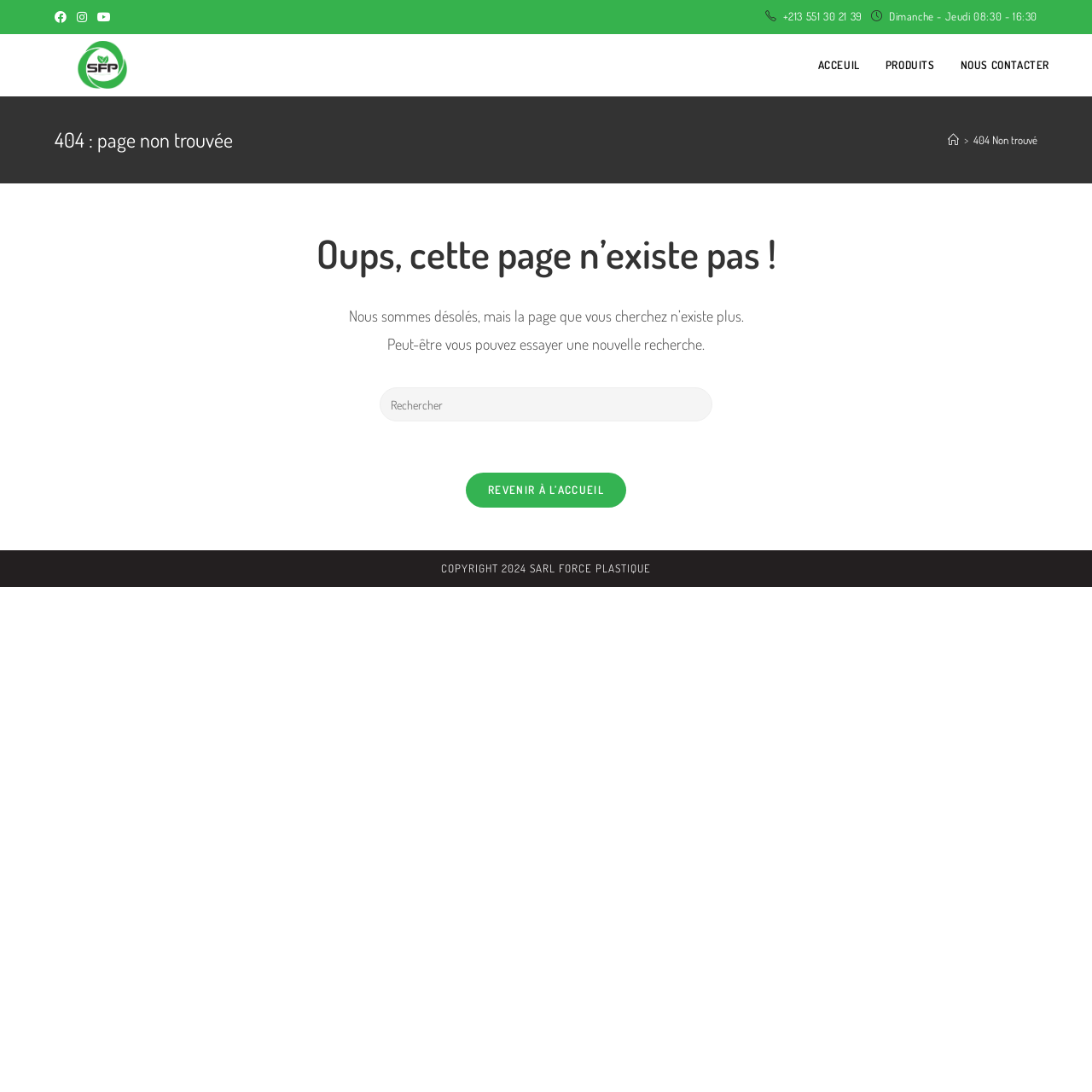Provide the text content of the webpage's main heading.

404 : page non trouvée